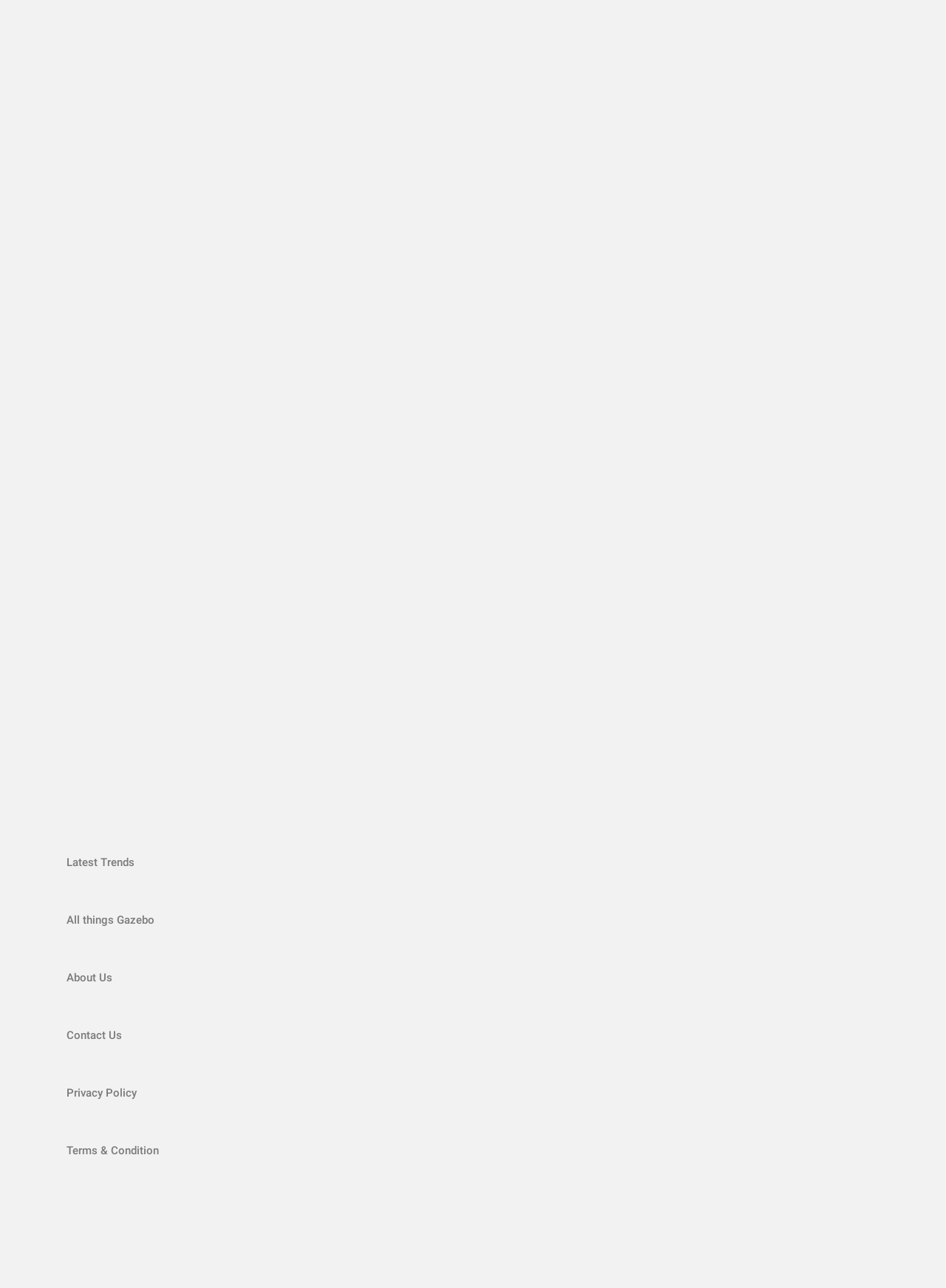Given the webpage screenshot and the description, determine the bounding box coordinates (top-left x, top-left y, bottom-right x, bottom-right y) that define the location of the UI element matching this description: All things Gazebo

[0.07, 0.701, 0.492, 0.728]